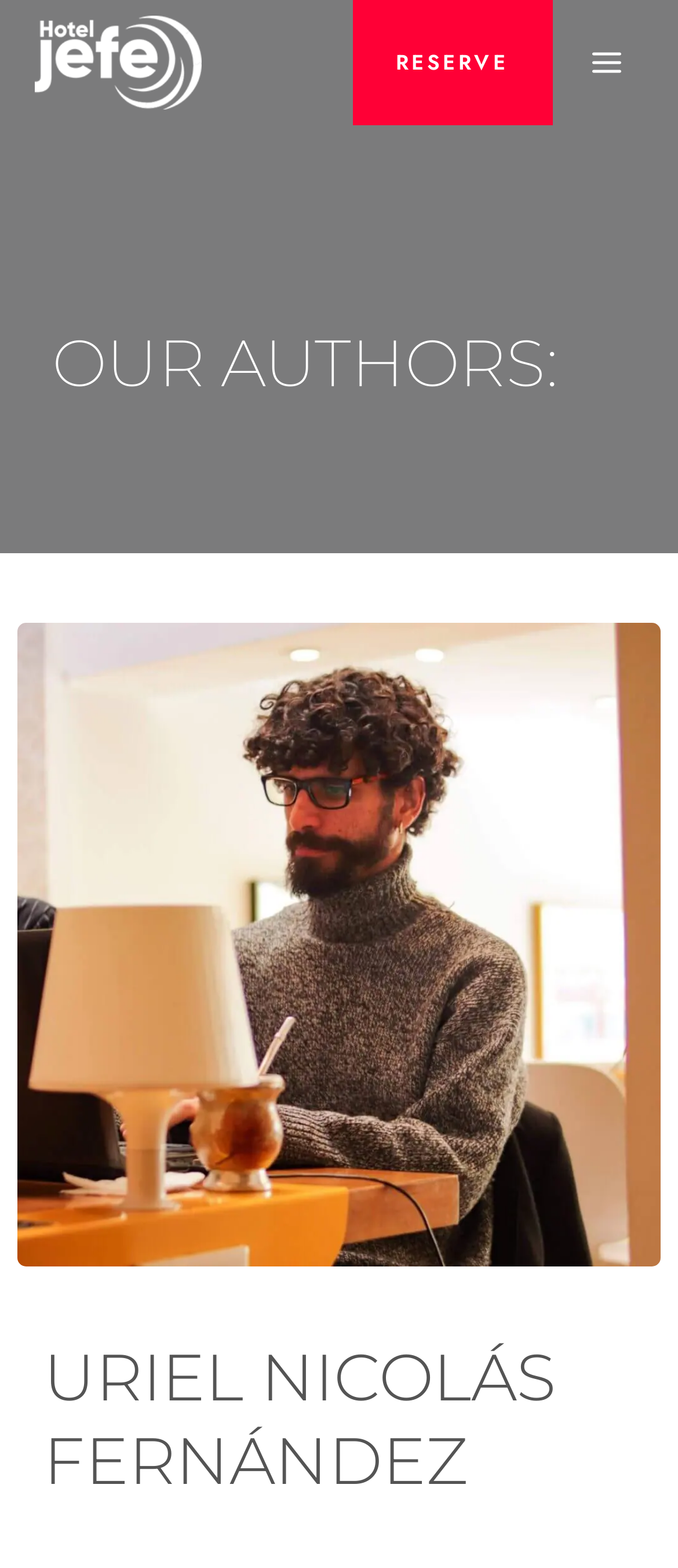What is the text on the link at the top left corner?
Answer the question with as much detail as you can, using the image as a reference.

I found the answer by looking at the link element with the bounding box coordinates [0.051, 0.01, 0.297, 0.07] and found that it contains the text 'Hotel Jefe'.